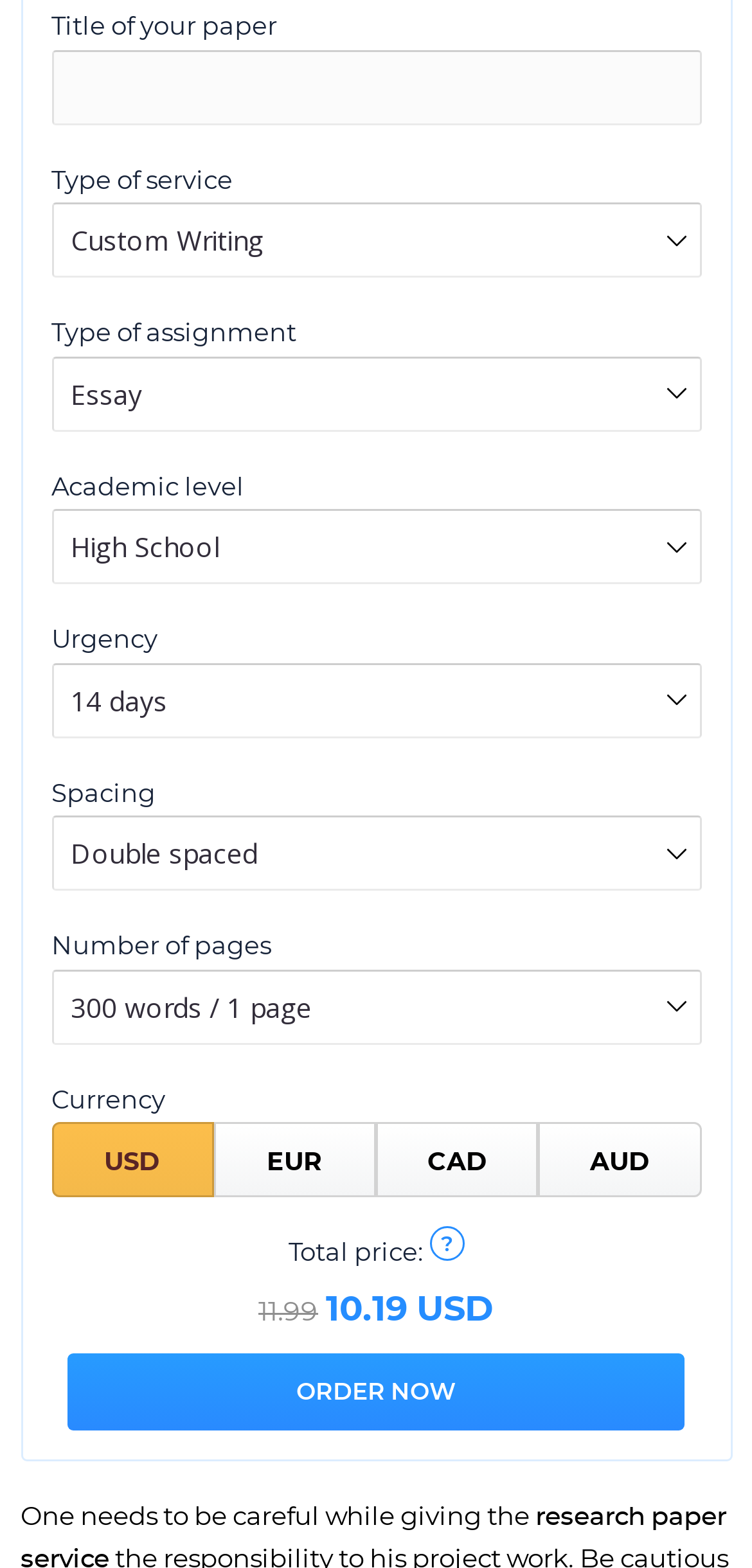Determine the bounding box coordinates of the UI element described by: "value="CAD"".

[0.5, 0.716, 0.716, 0.764]